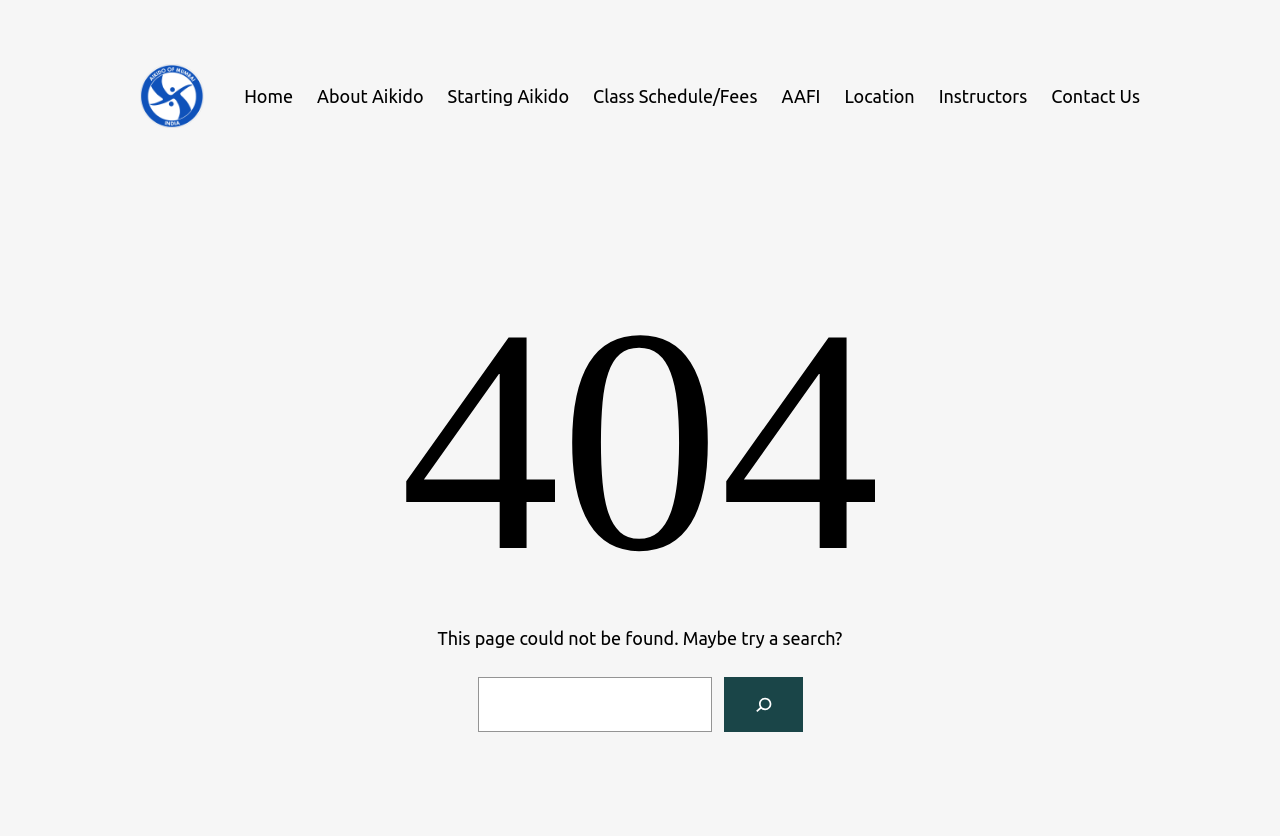What is the name of the organization?
Use the image to give a comprehensive and detailed response to the question.

The name of the organization is 'Aikido of Mumbai' because it is displayed as a link at the top of the page, and it is also part of the image description.